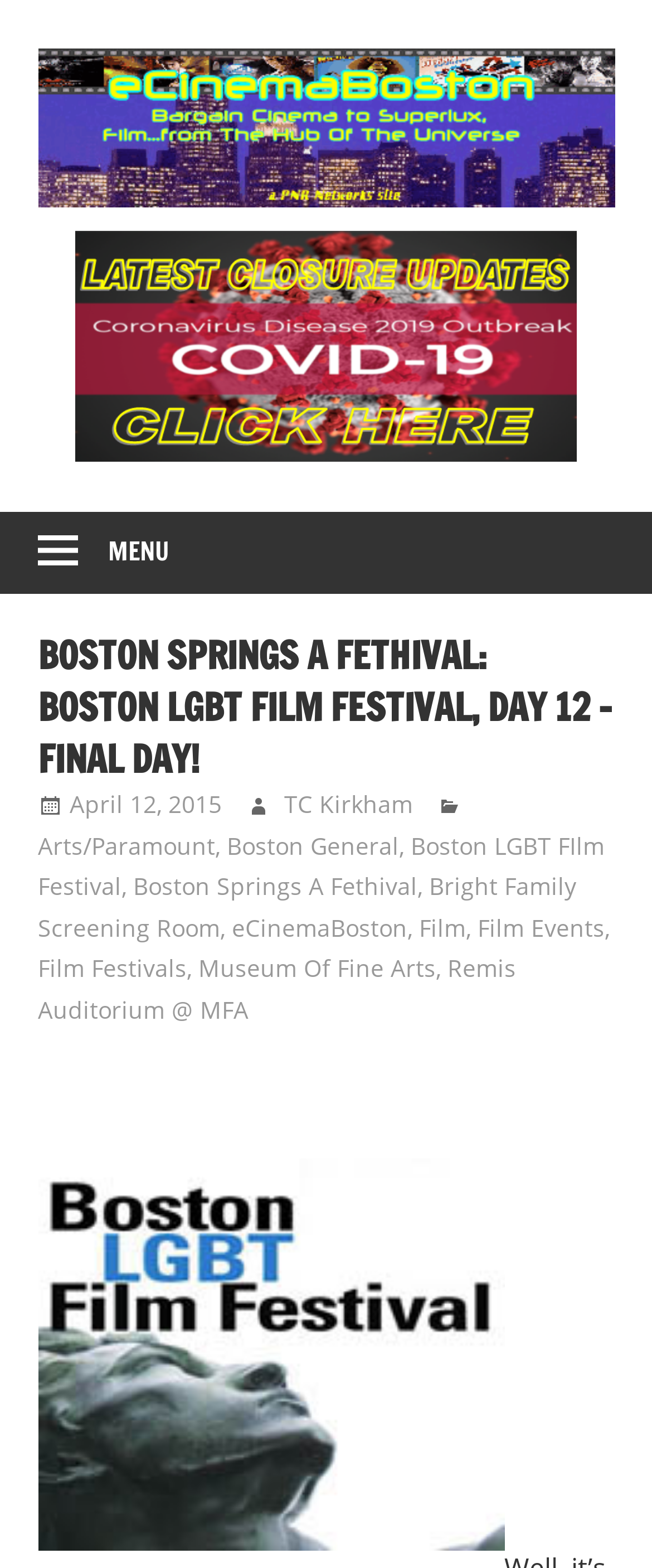Determine the coordinates of the bounding box for the clickable area needed to execute this instruction: "View the article posted on April 12, 2015".

[0.107, 0.503, 0.34, 0.523]